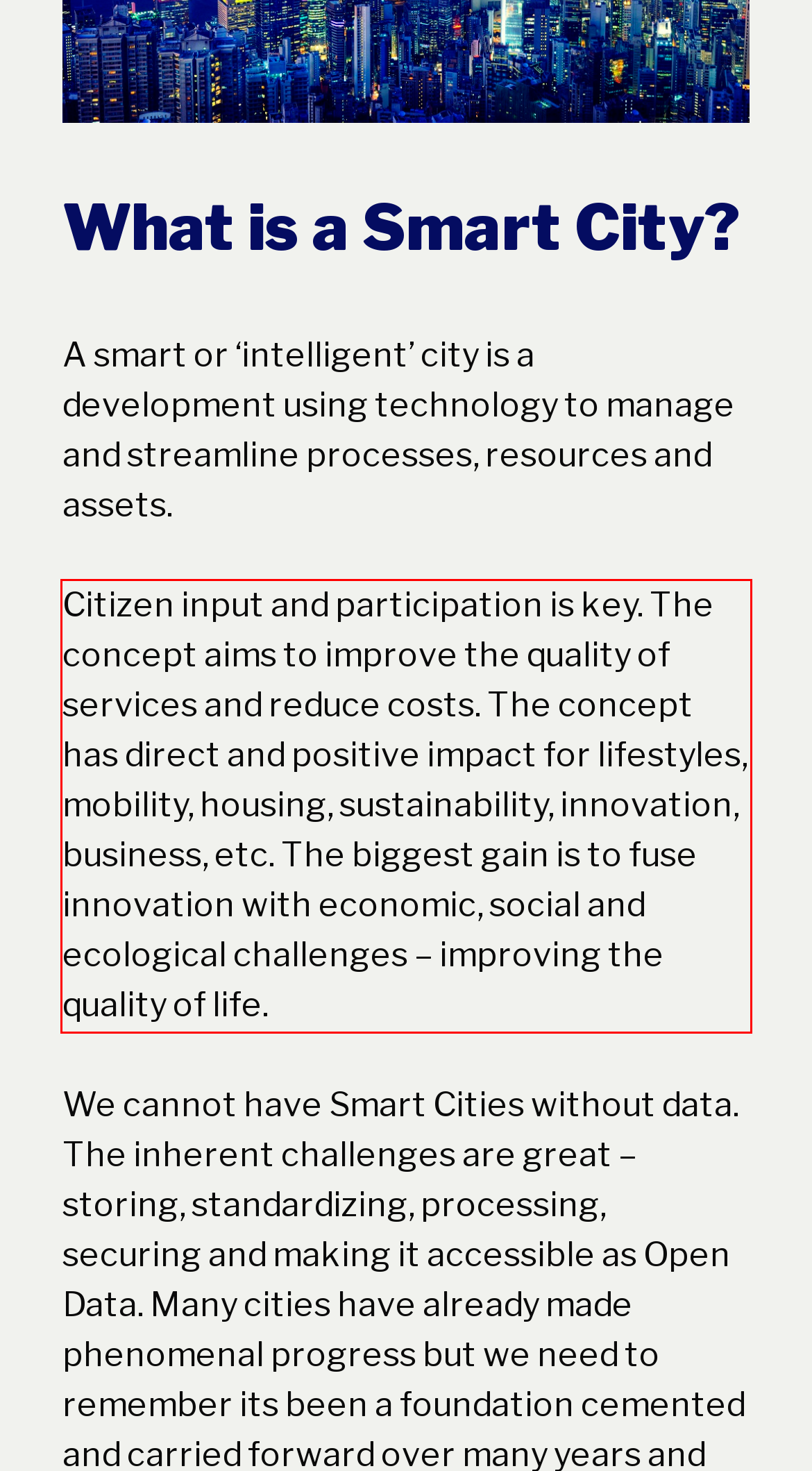Identify the text inside the red bounding box on the provided webpage screenshot by performing OCR.

Citizen input and participation is key. The concept aims to improve the quality of services and reduce costs. The concept has direct and positive impact for lifestyles, mobility, housing, sustainability, innovation, business, etc. The biggest gain is to fuse innovation with economic, social and ecological challenges – improving the quality of life.